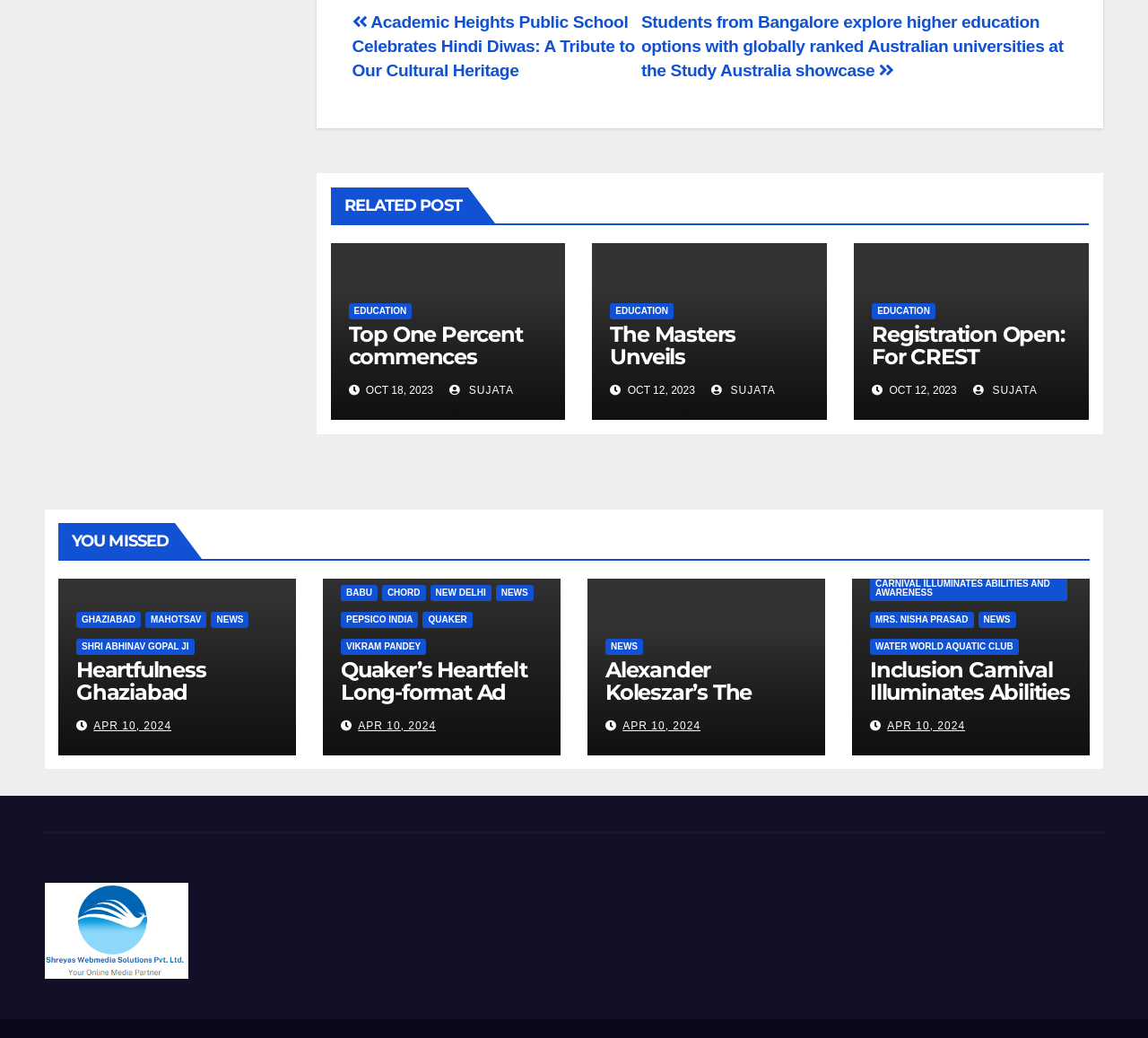Please find the bounding box coordinates for the clickable element needed to perform this instruction: "Click on 'EDUCATION'".

[0.304, 0.292, 0.359, 0.307]